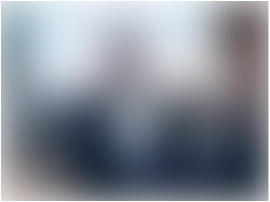Break down the image into a detailed narrative.

The image features a group of individuals, likely engaged in a professional setting, perhaps during a meeting or conference. Notably, there is an emphasis on collaborative discussion, indicated by their attentive postures and the contemporary workspace backdrop. This contemporary environment suggests a focus on innovation and modernization, aligning with current trends in industries like technology and business development. The scene captures the essence of teamwork and knowledge sharing, essential components in driving progress and fostering new ideas in today's fast-paced world.